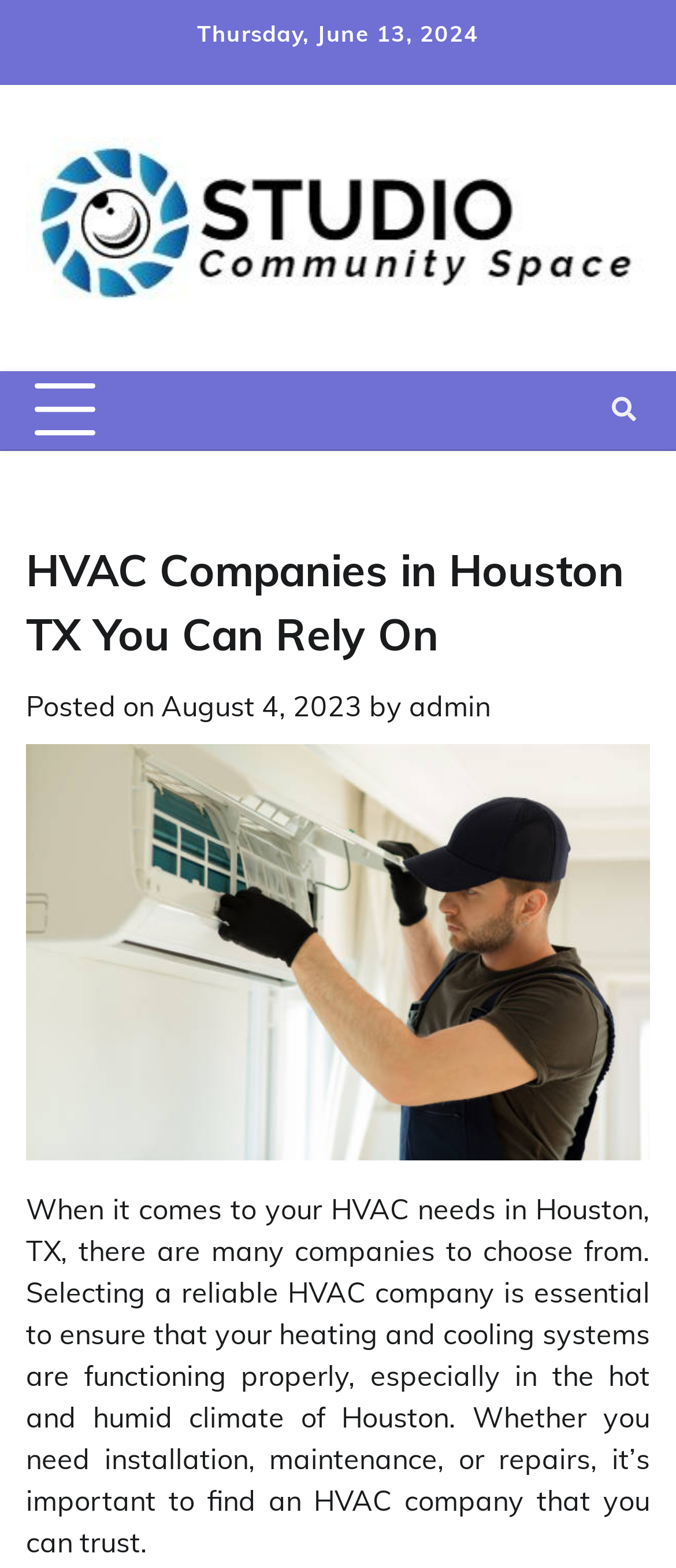Summarize the contents and layout of the webpage in detail.

The webpage appears to be a blog post or article from a company called Studio, which provides HVAC services in Houston, TX. At the top of the page, there is a date displayed, "Thursday, June 13, 2024", followed by a link to the company's name, "Studio", which is accompanied by an image of the company's logo.

Below the company name, there is a button that controls the primary menu, and a link with an icon, likely a search icon. Underneath, there is a header section that contains the title of the article, "HVAC Companies in Houston TX You Can Rely On", which is displayed prominently.

The article's metadata is displayed below the title, including the date it was posted, "August 4, 2023", and the author, "admin". There is also a large image on the page, which may be related to the article's content.

The main content of the article is a block of text that discusses the importance of choosing a reliable HVAC company in Houston, TX. The text explains that with many companies to choose from, it's essential to select a trustworthy provider to ensure that heating and cooling systems function properly, especially in Houston's hot and humid climate. The article likely continues below this initial paragraph, but the provided accessibility tree only includes this initial section.